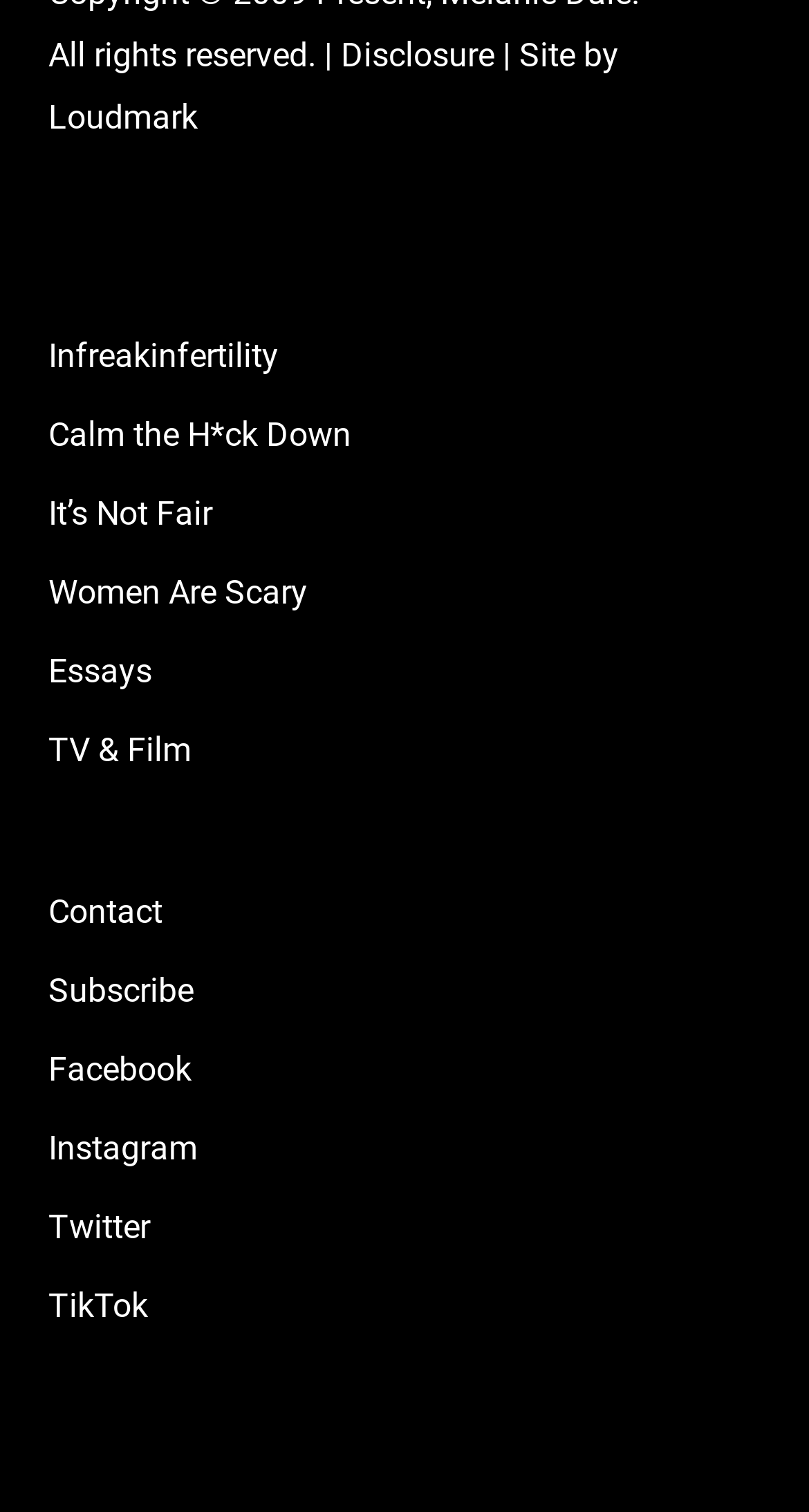Extract the bounding box coordinates of the UI element described: "Twitter". Provide the coordinates in the format [left, top, right, bottom] with values ranging from 0 to 1.

[0.06, 0.792, 0.94, 0.833]